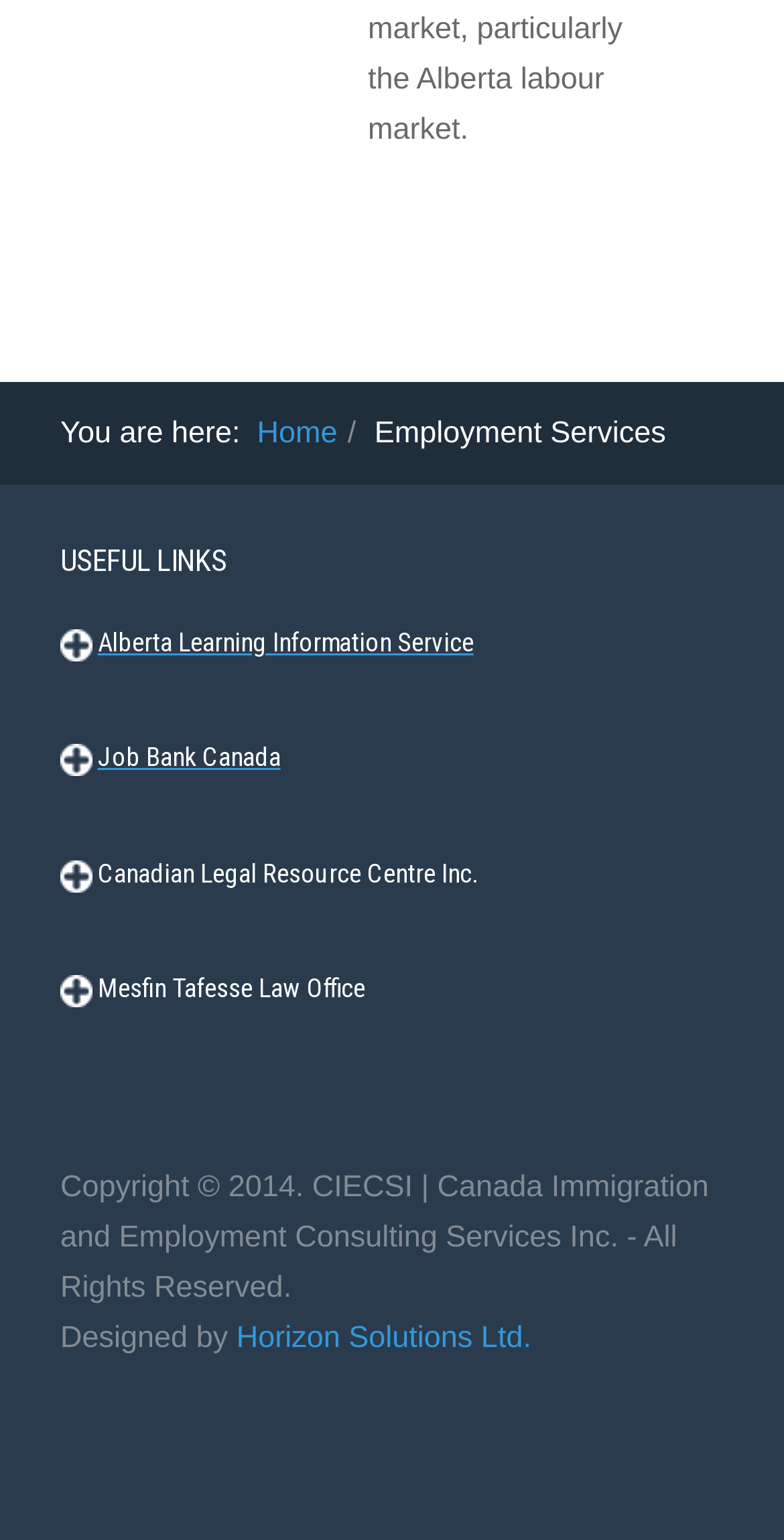Identify the bounding box coordinates for the UI element described as: "Job Bank Canada".

[0.124, 0.482, 0.358, 0.502]